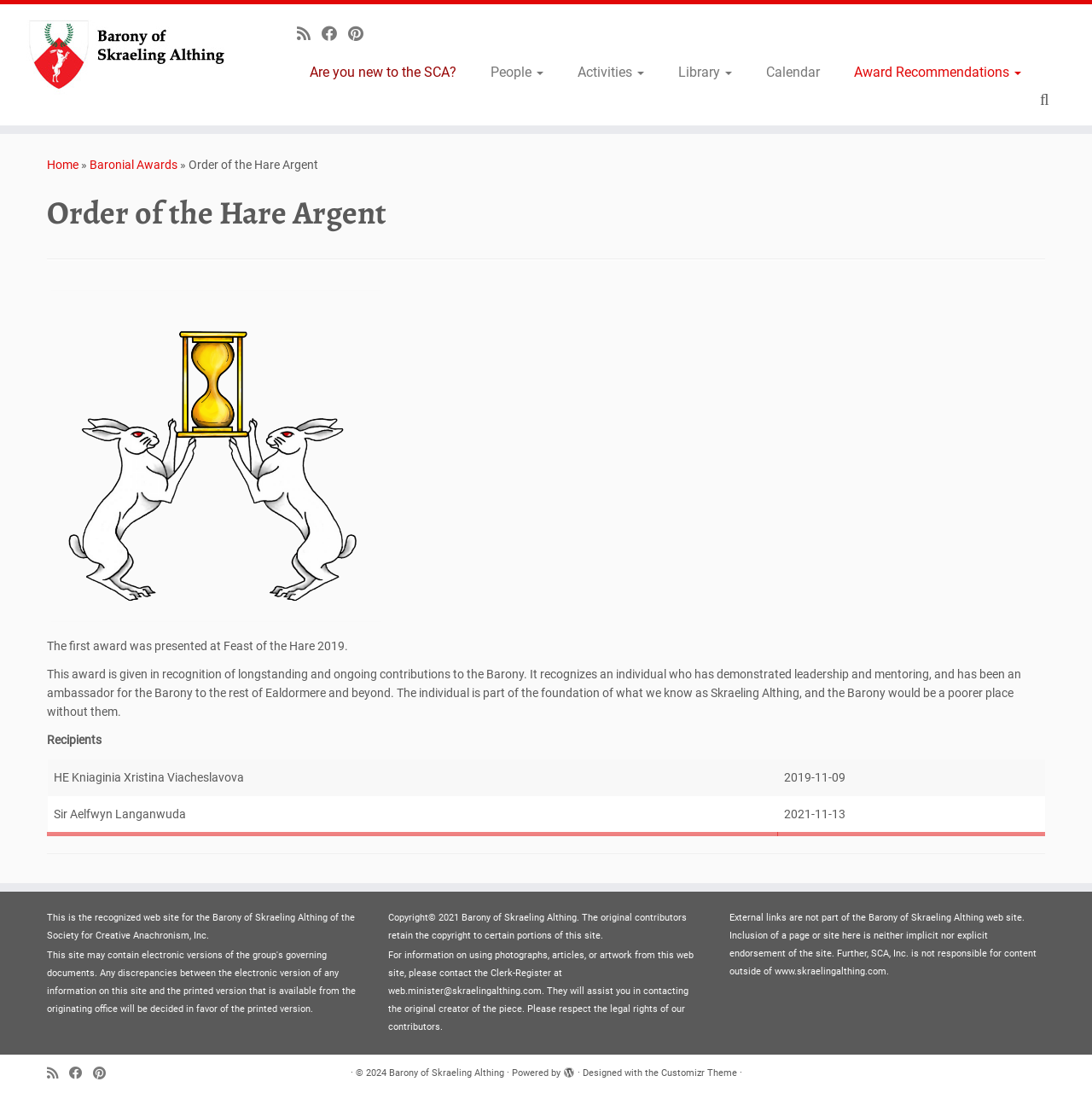Show me the bounding box coordinates of the clickable region to achieve the task as per the instruction: "Go to the home page".

[0.043, 0.144, 0.072, 0.156]